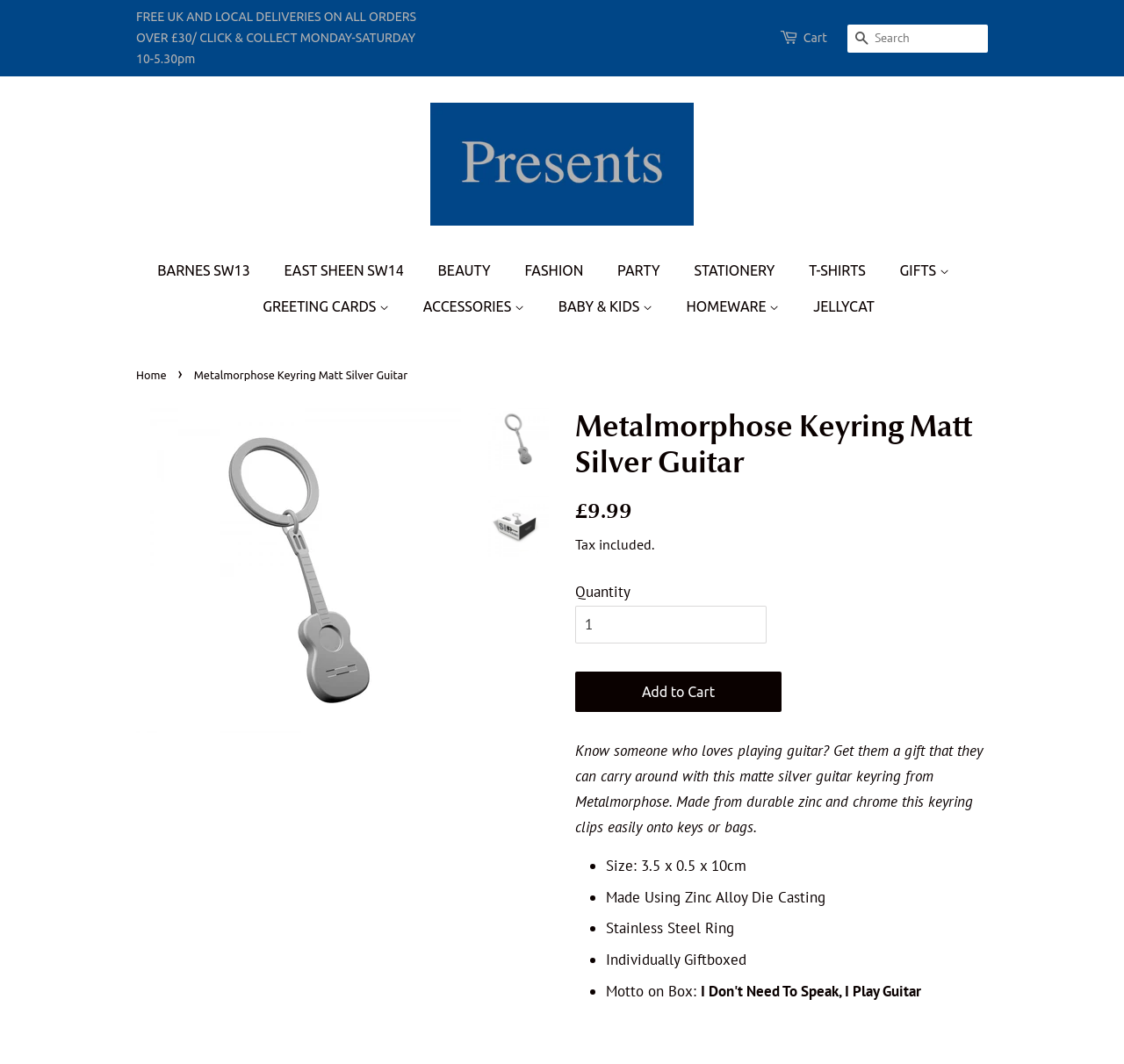What is the size of the keyring?
Using the information from the image, answer the question thoroughly.

I found the size of the keyring by looking at the list of product details, which includes the size '3.5 x 0.5 x 10cm'.